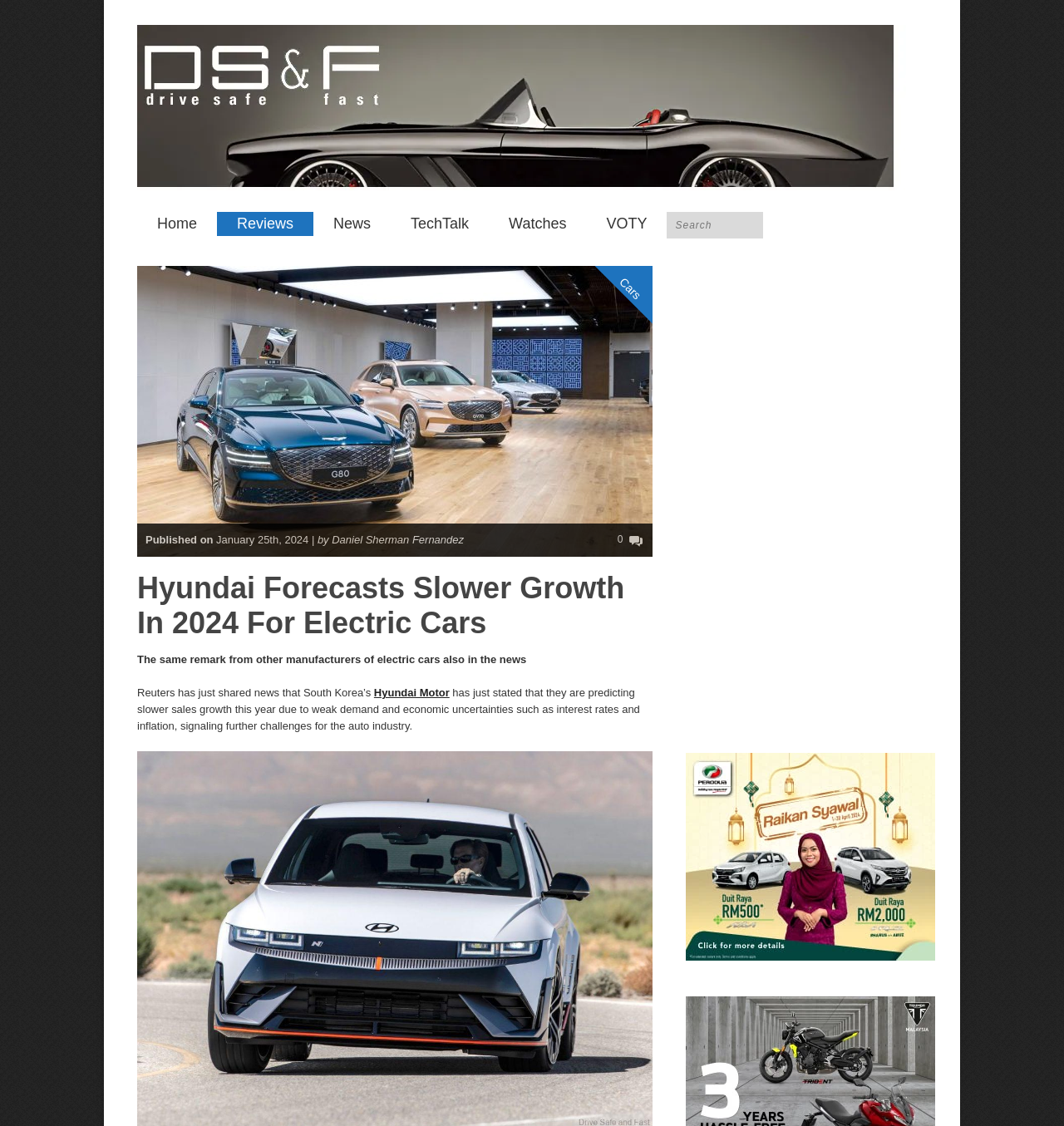Determine the bounding box coordinates of the region I should click to achieve the following instruction: "Read the 'Hyundai Motor' news". Ensure the bounding box coordinates are four float numbers between 0 and 1, i.e., [left, top, right, bottom].

[0.351, 0.61, 0.422, 0.621]